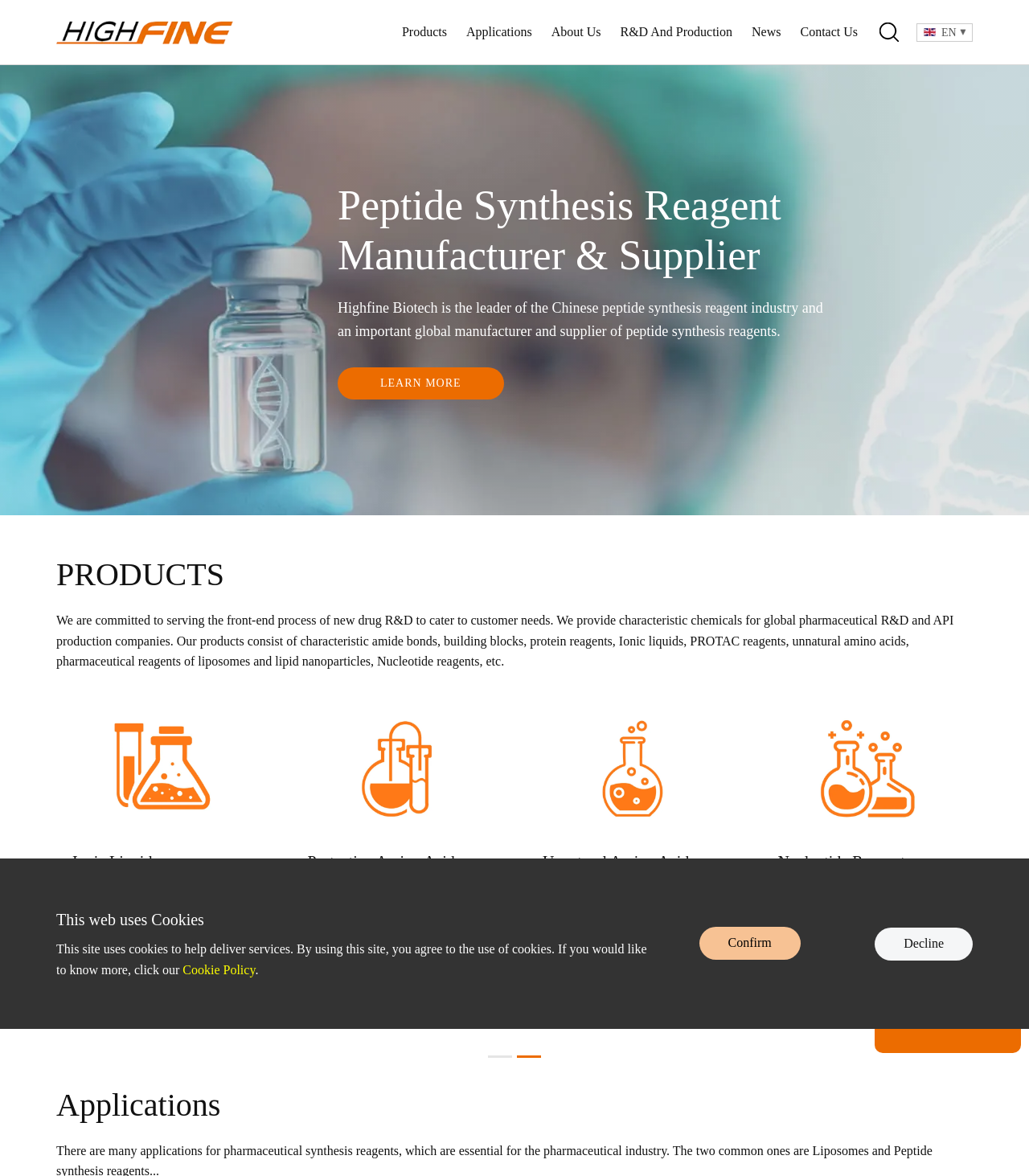What is the purpose of Liposomes?
Please provide a comprehensive and detailed answer to the question.

The purpose of Liposomes is obtained from the static text associated with the 'Liposomes' link, which states that Liposomes are 'mainly used for wrapping and transporting drugs or vaccines, improving drug or vaccine metabolism, enhancing stability and activity'.